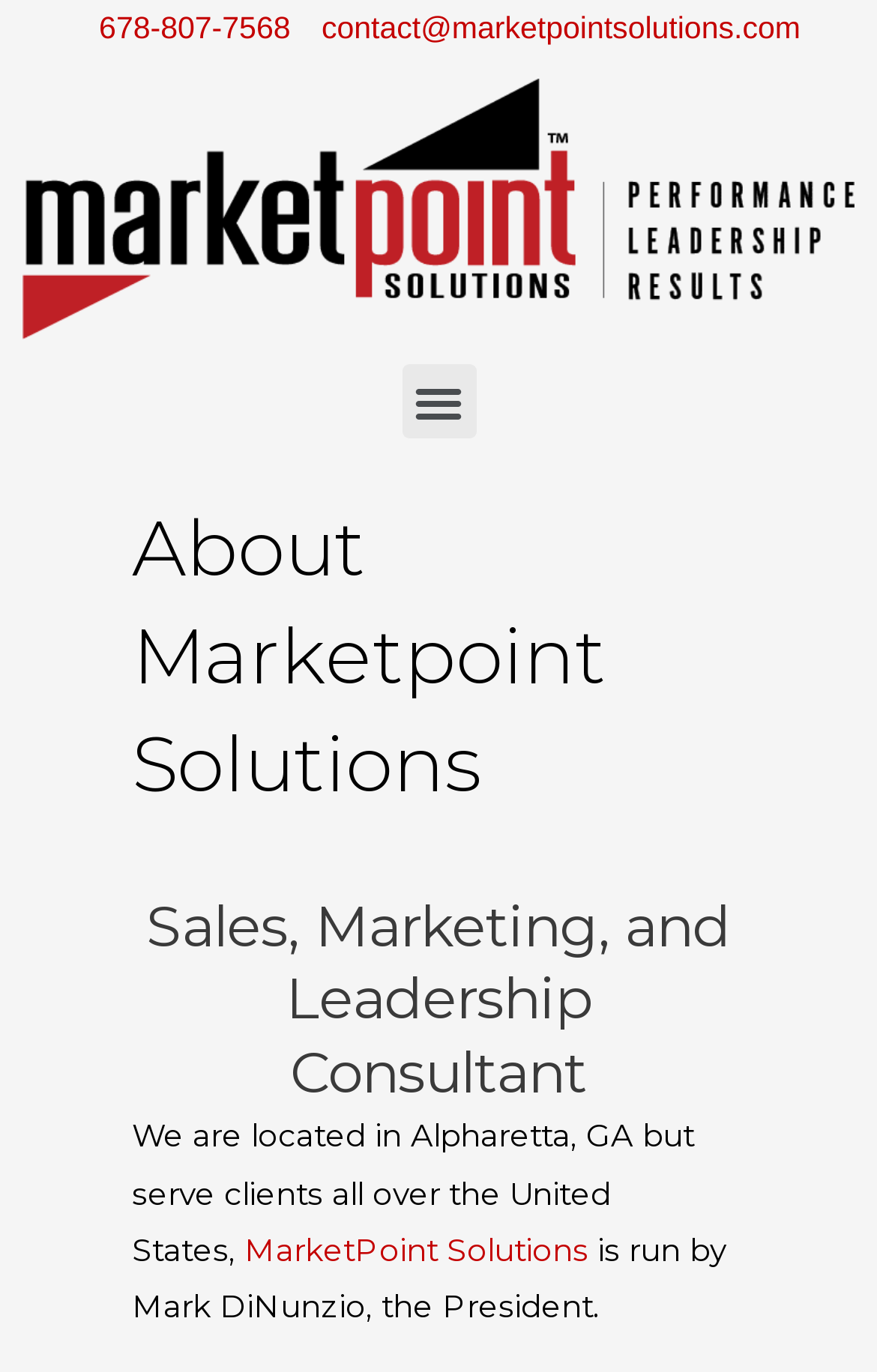Who is the President of Marketpoint Solutions?
Examine the image closely and answer the question with as much detail as possible.

I found the President's name by reading the StaticText element that says 'is run by Mark DiNunzio, the President.' which is located below the link element with the text 'MarketPoint Solutions'.